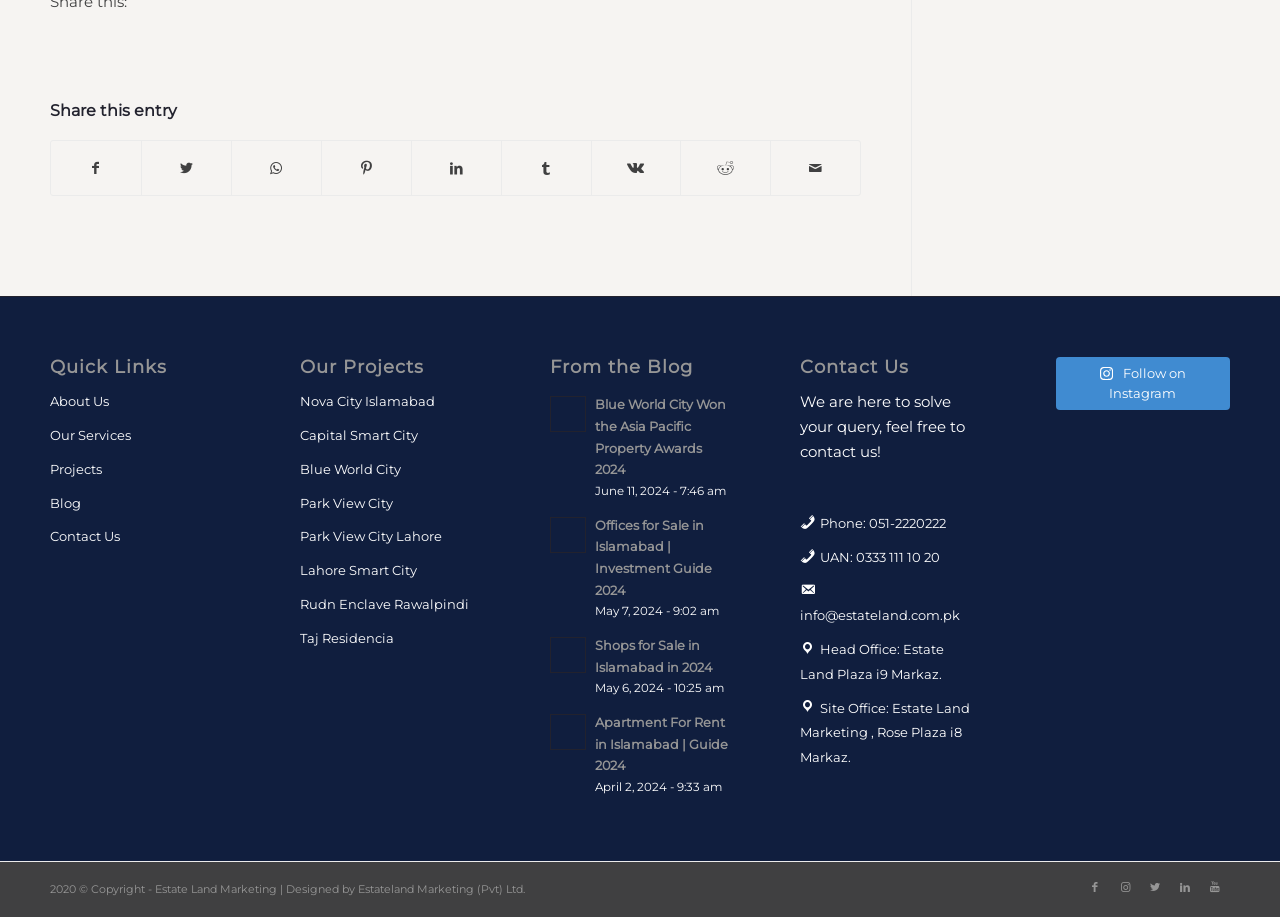Determine the bounding box coordinates for the clickable element to execute this instruction: "Contact us by phone". Provide the coordinates as four float numbers between 0 and 1, i.e., [left, top, right, bottom].

[0.641, 0.562, 0.739, 0.579]